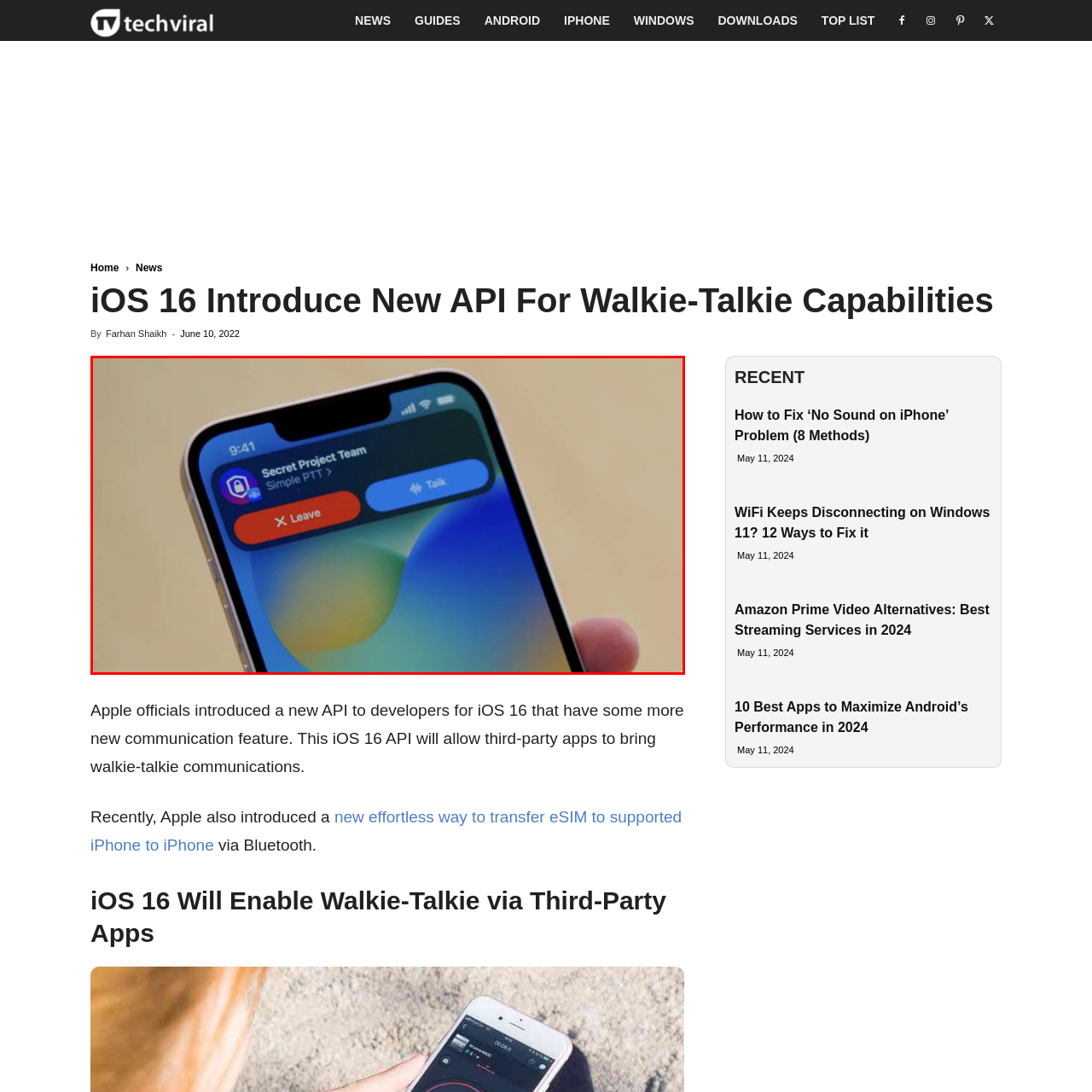Explain thoroughly what is happening in the image that is surrounded by the red box.

The image depicts a close-up view of an iPhone displaying a notification for a communication app featuring walkie-talkie capabilities. The interface indicates the user is part of a team called "Secret Project Team" and is utilizing a function labeled "Simple PTT" (Push-To-Talk). Prominently featured are two buttons: a red "Leave" button and a blue "Talk" button, which the user can press to either exit the conversation or engage in talk mode. The screen shows the time as 9:41, hinting at an active session, while the background has a gradient of soft colors, adding a modern aesthetic to the app's interface. This visual highlights the innovative communication features introduced with the API for iOS 16.